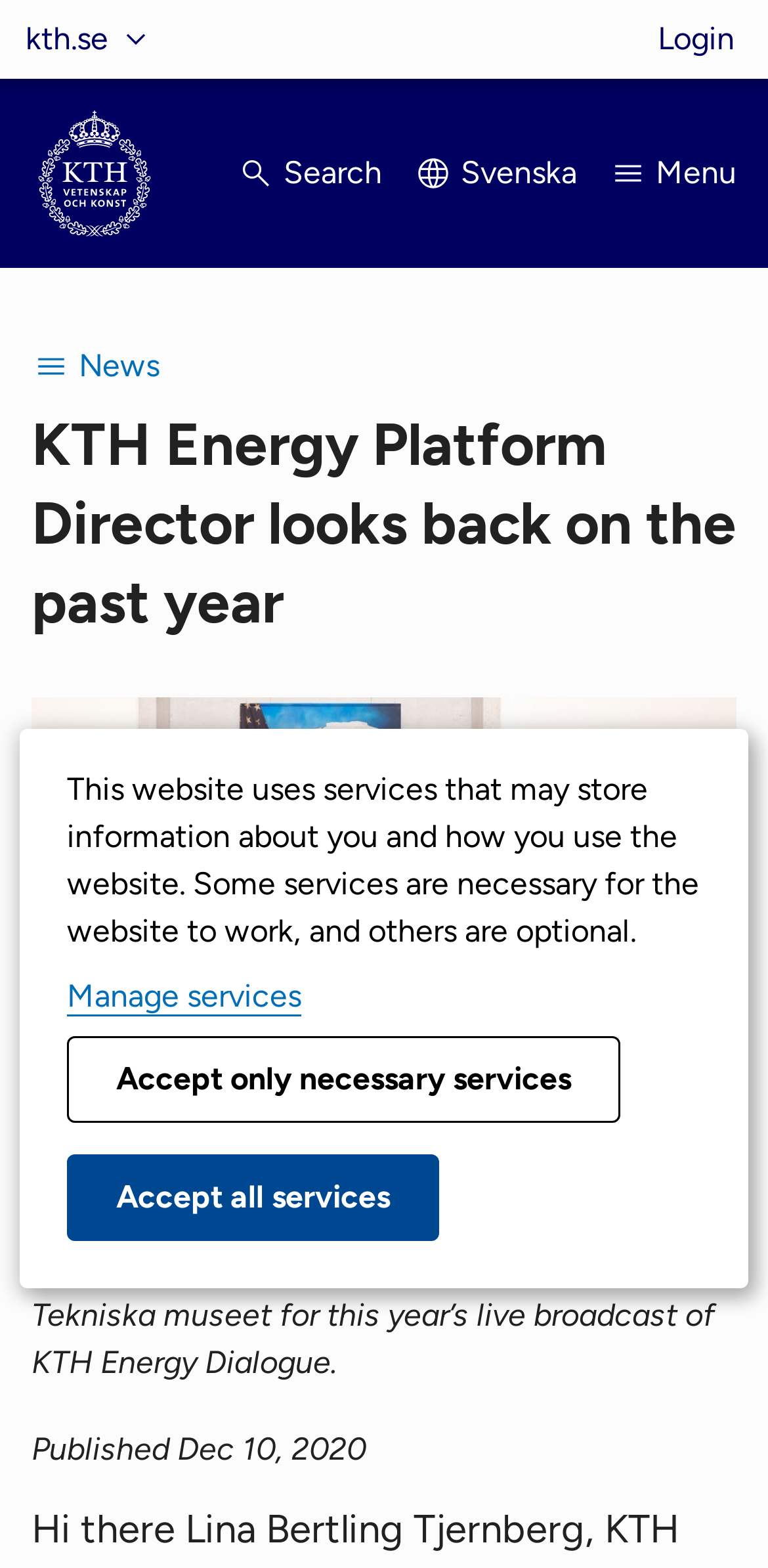Extract the main heading from the webpage content.

KTH Energy Platform Director looks back on the past year